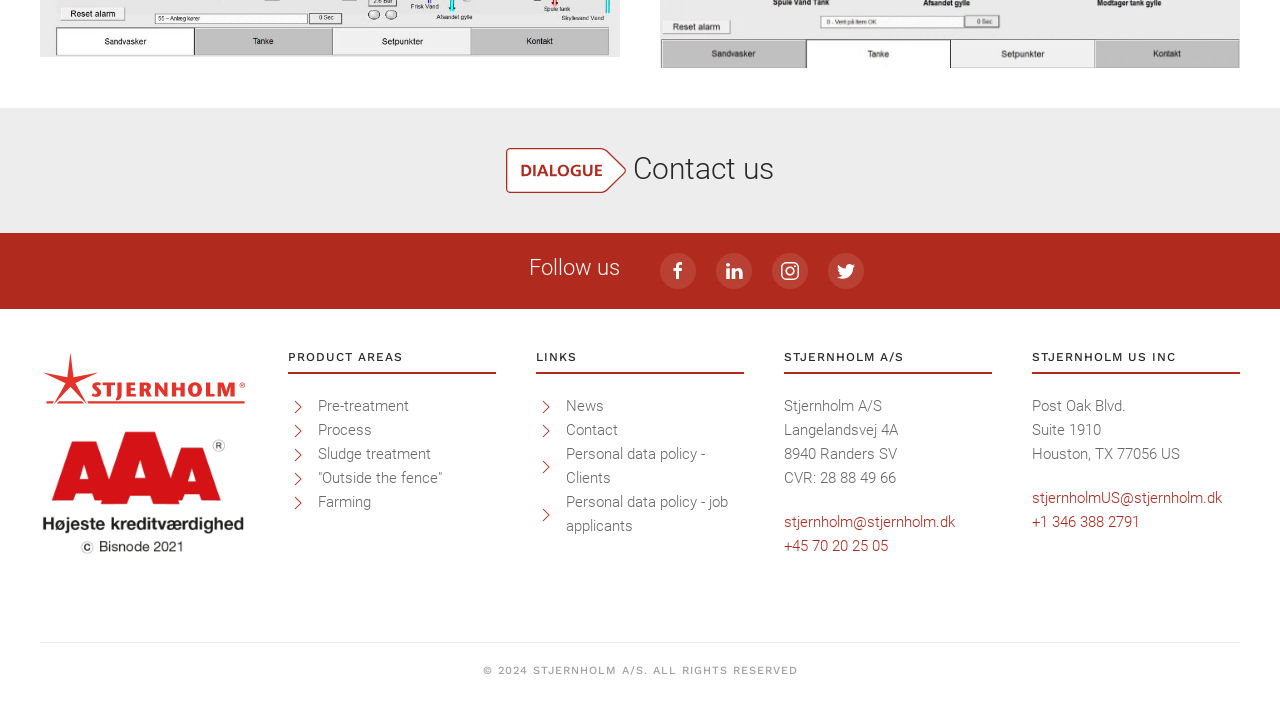Locate the bounding box coordinates of the item that should be clicked to fulfill the instruction: "Contact Stjernholm A/S".

[0.612, 0.714, 0.746, 0.739]